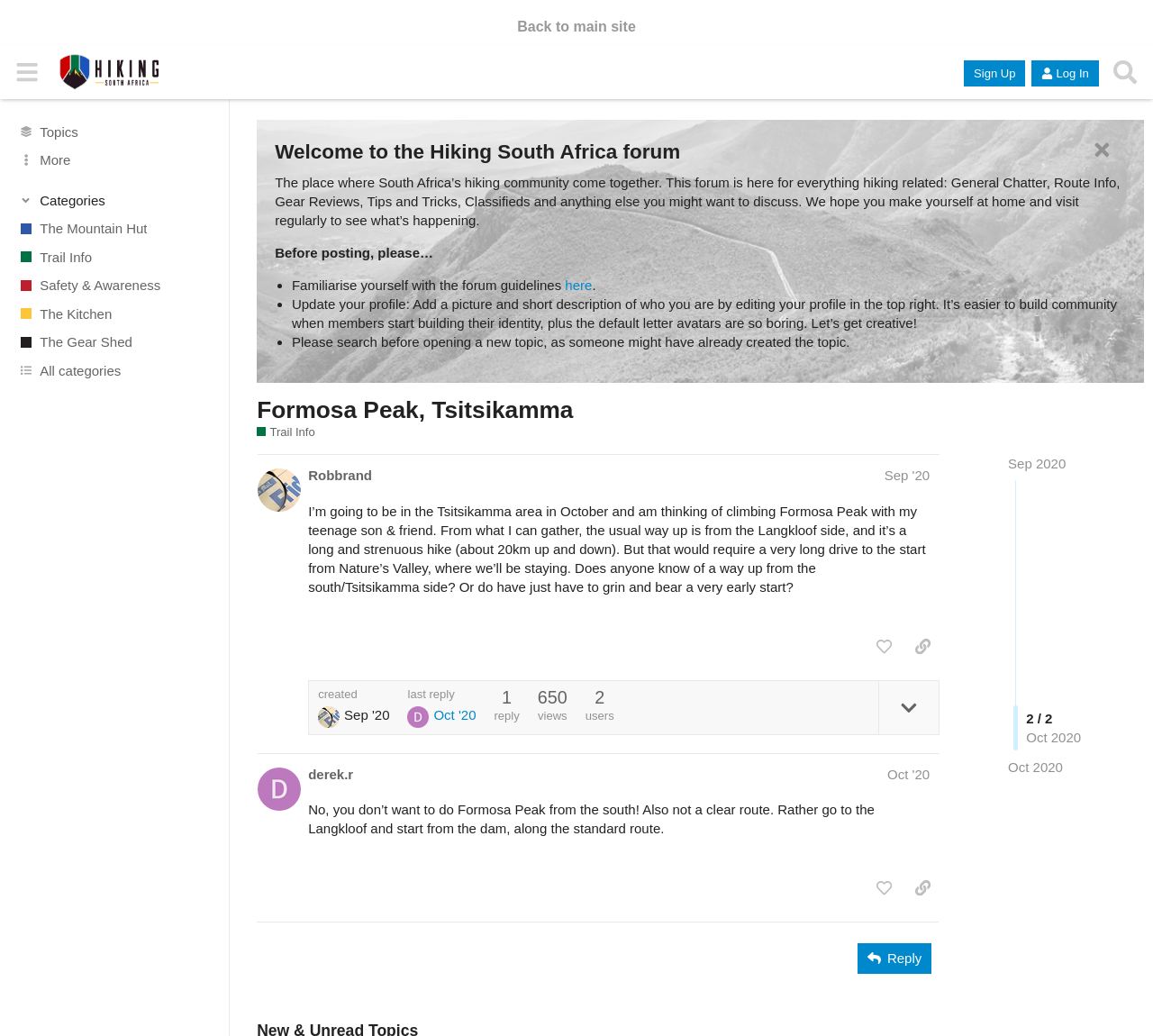Elaborate on the information and visuals displayed on the webpage.

This webpage is a forum discussion about hiking in South Africa, specifically about climbing Formosa Peak in the Tsitsikamma area. At the top of the page, there is a header section with links to the main site, a sidebar button, and buttons to sign up and log in. Below this, there is a search button and a list of links to different topics, including "The Mountain Hut", "Trail Info", and "Safety & Awareness".

On the left side of the page, there is a list of categories, including "The Kitchen" and "The Gear Shed", with corresponding images. On the right side, there is a button with an image and a heading that says "Welcome to the Hiking South Africa forum". Below this, there is a paragraph of text that explains the purpose of the forum and some guidelines for posting.

The main content of the page is a discussion thread about climbing Formosa Peak. The thread consists of two posts, one from "Robbrand" and one from "derek.r". Each post has a heading with the username and date, followed by the text of the post. The first post asks about climbing Formosa Peak from the south/Tsitsikamma side, and the second post advises against it and recommends taking the standard route from the Langkloof side.

Below each post, there are buttons to like the post, copy a link to the post, and expand topic details. There are also indicators of the number of views and users who have viewed the post. At the bottom of the page, there is a button to reply to the thread.